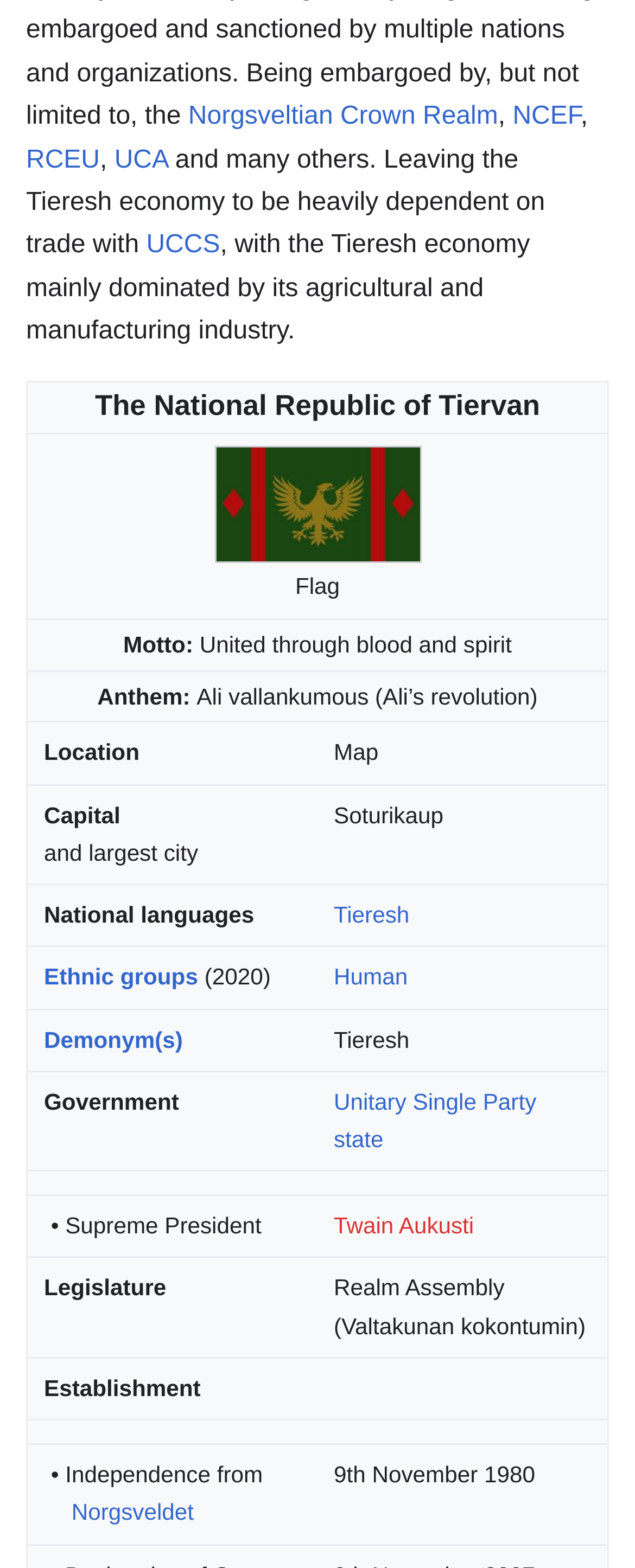Determine the bounding box coordinates of the target area to click to execute the following instruction: "Click on the link to Norgsveltian Crown Realm."

[0.296, 0.066, 0.784, 0.083]